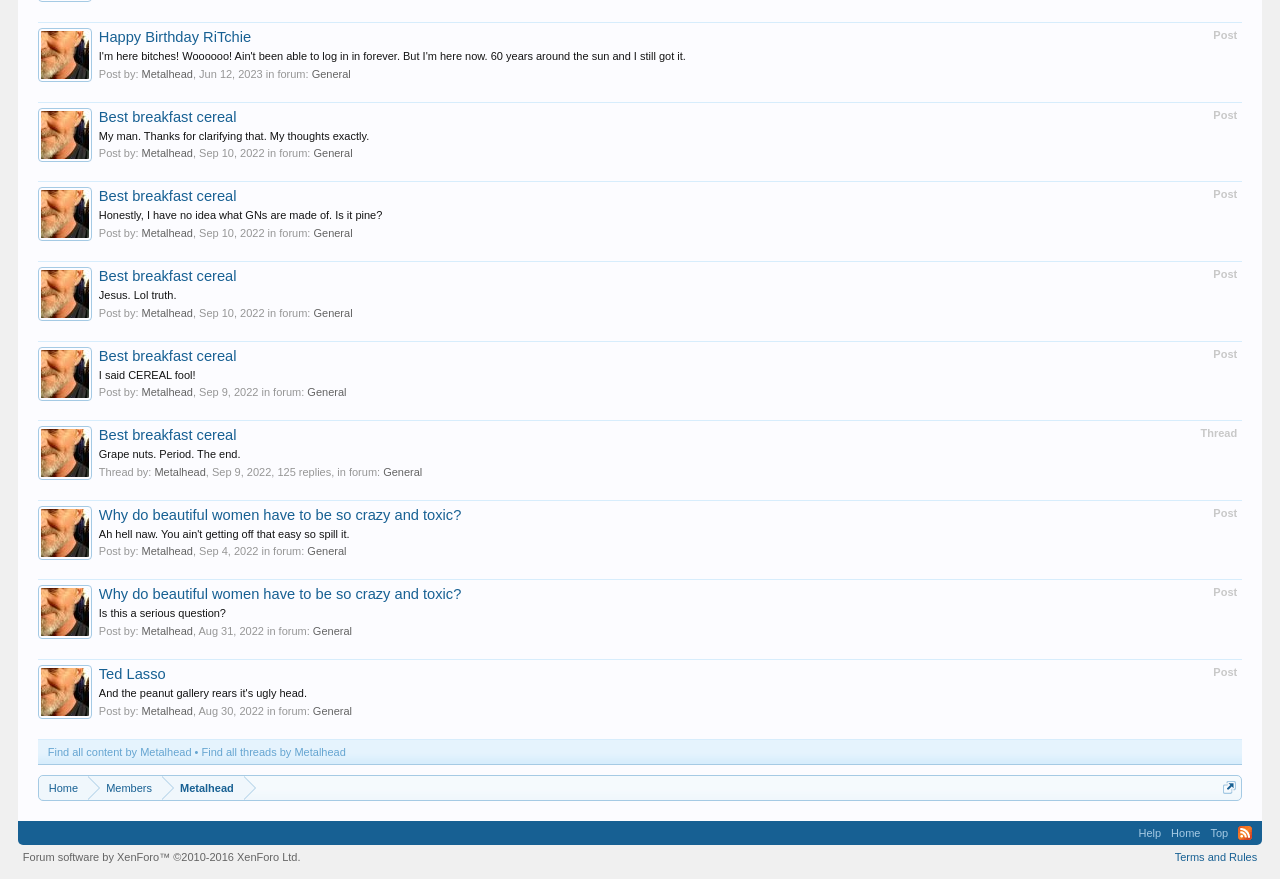Specify the bounding box coordinates (top-left x, top-left y, bottom-right x, bottom-right y) of the UI element in the screenshot that matches this description: HGFR

None